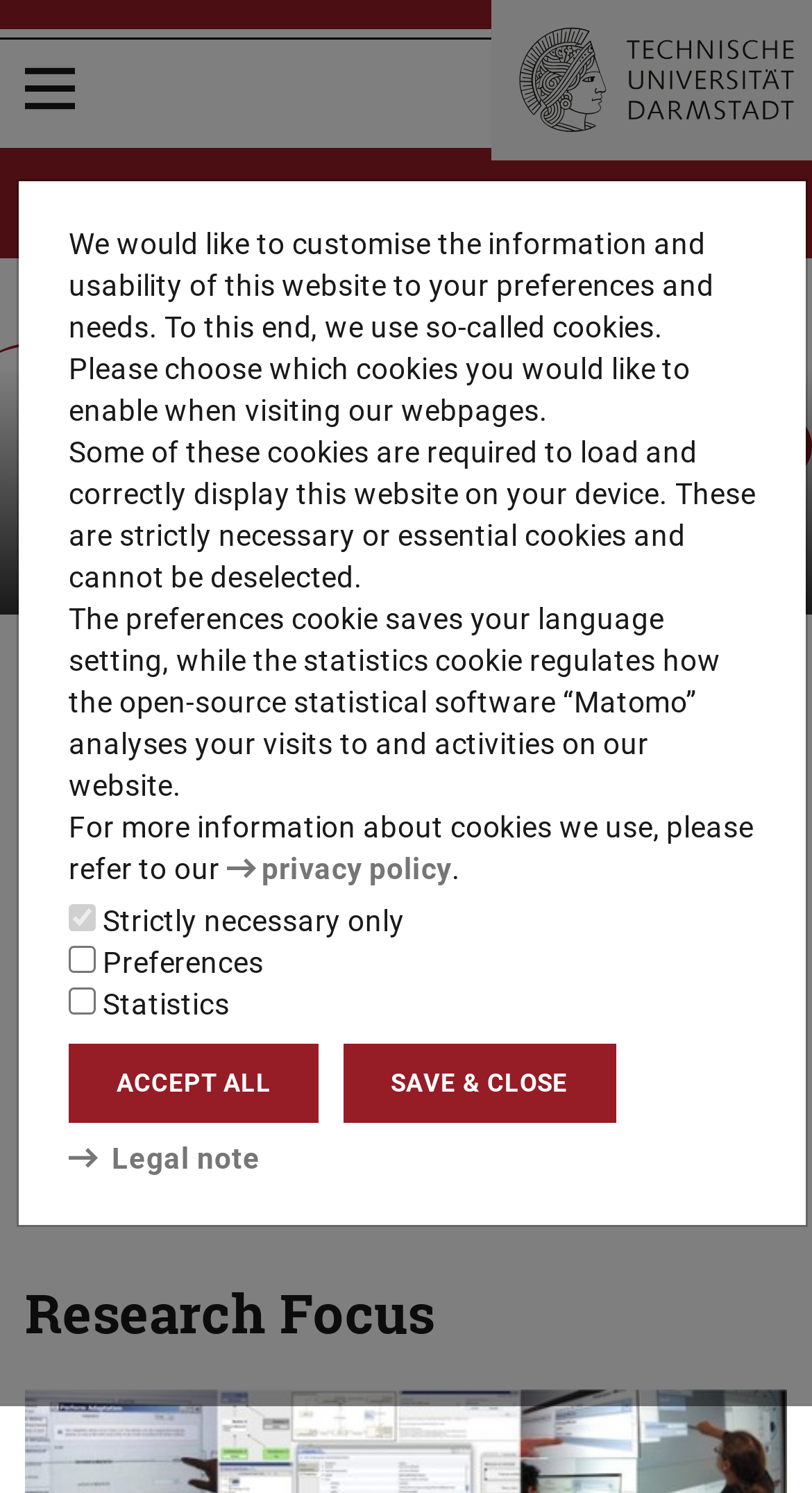Look at the image and answer the question in detail:
What is the logo image at the bottom of the webpage?

I found the answer by looking at the image element at the bottom of the webpage, which is labeled 'TKLogo', indicating that it is the logo of the university or the research group.